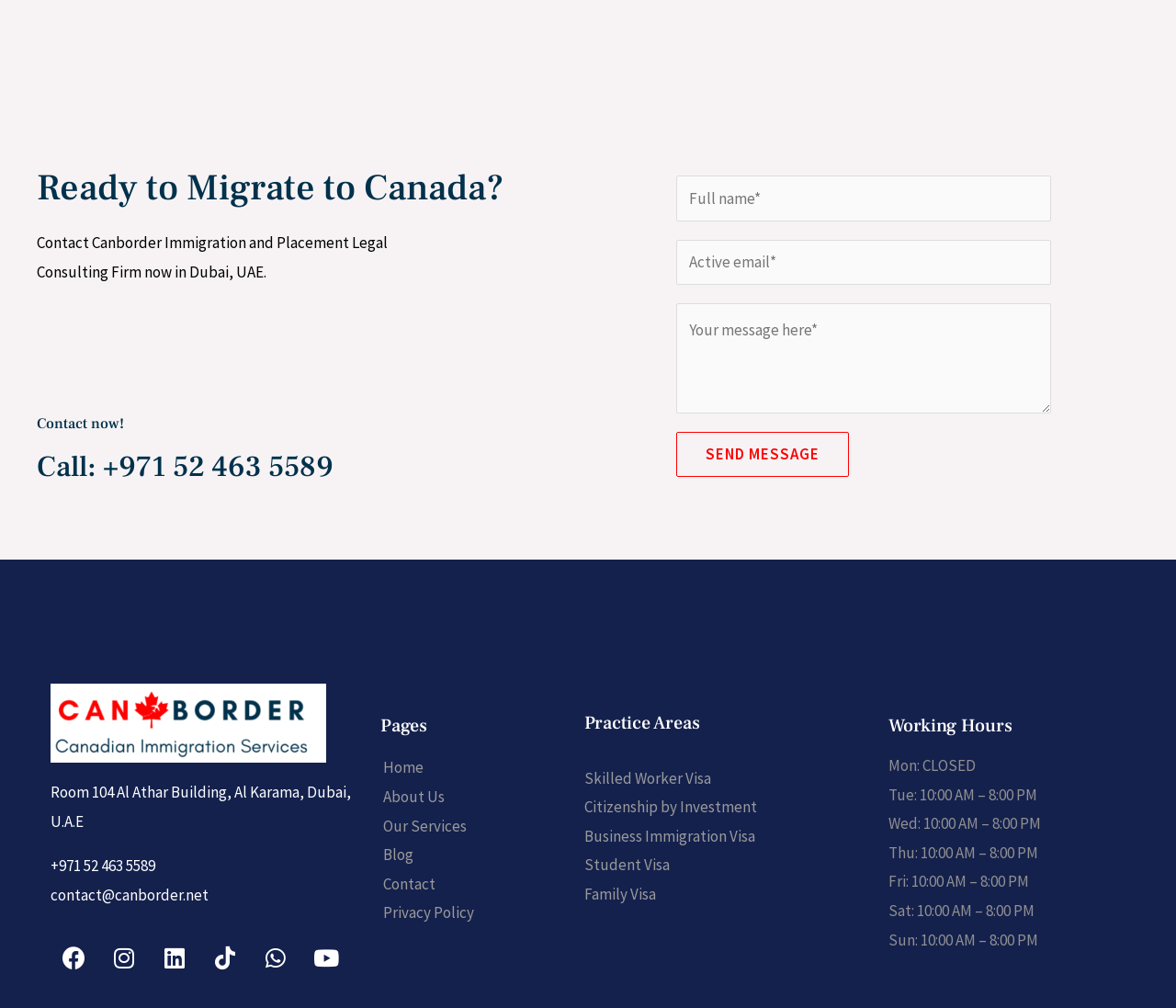Identify the bounding box coordinates for the element you need to click to achieve the following task: "Visit the Facebook page". Provide the bounding box coordinates as four float numbers between 0 and 1, in the form [left, top, right, bottom].

[0.043, 0.927, 0.082, 0.973]